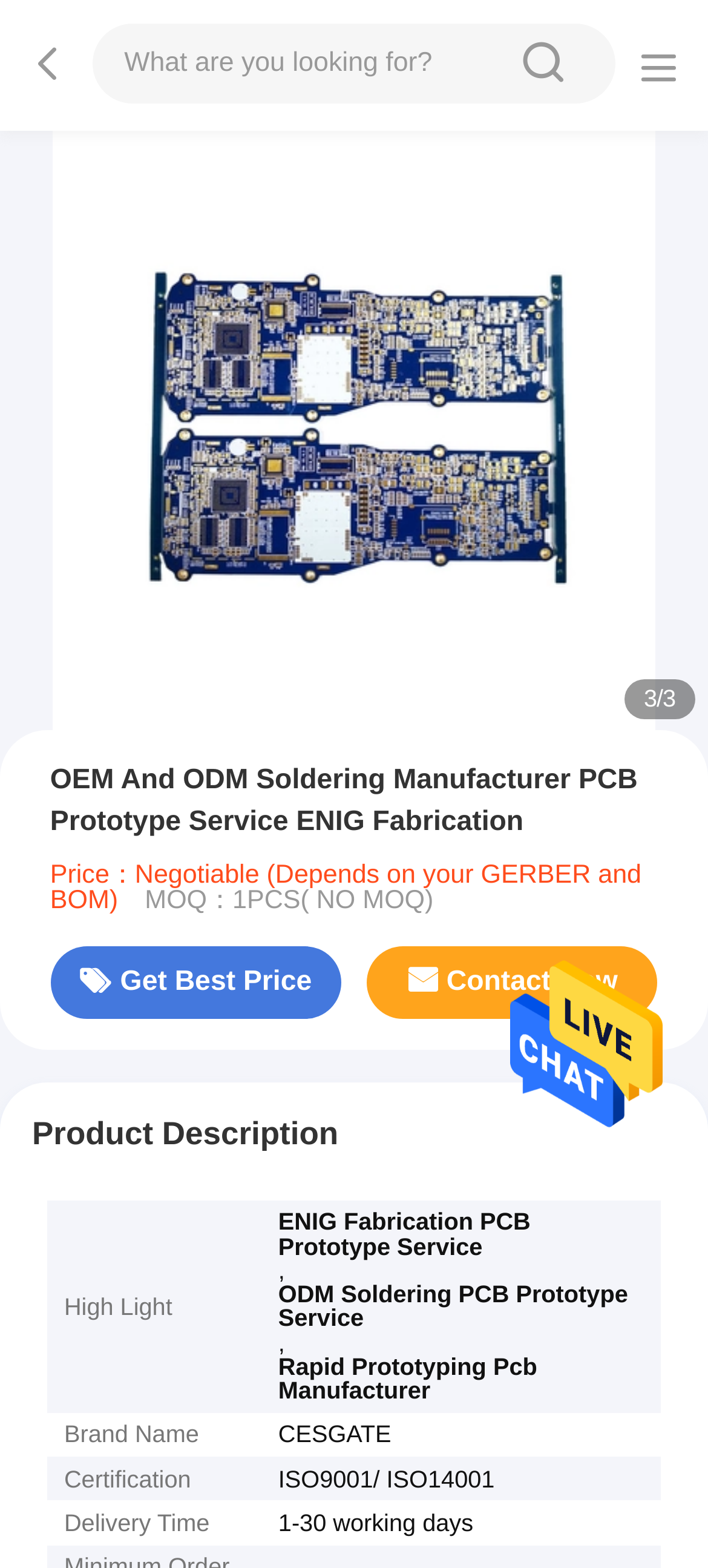What is the product description?
Please give a detailed and thorough answer to the question, covering all relevant points.

I found the product description by looking at the table with product details, where it is listed as a description of the product.